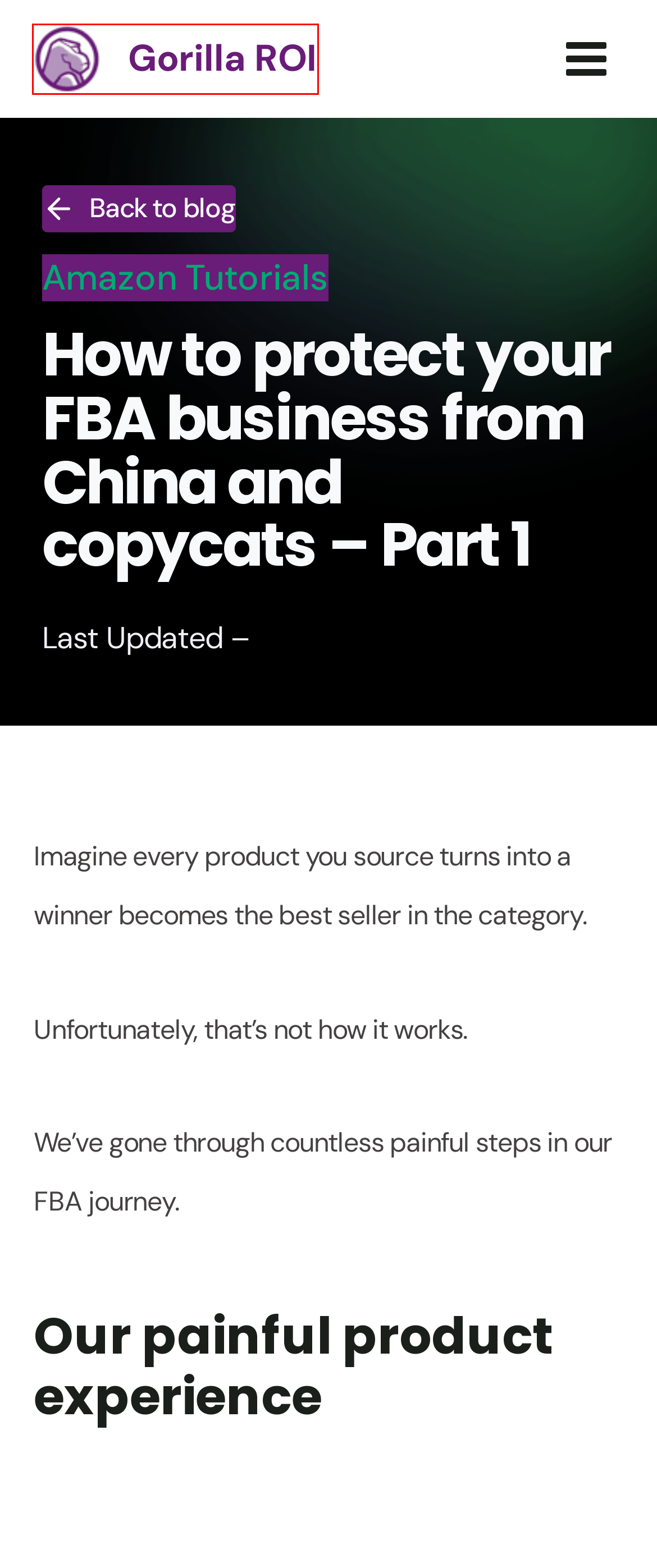You are given a screenshot of a webpage with a red rectangle bounding box. Choose the best webpage description that matches the new webpage after clicking the element in the bounding box. Here are the candidates:
A. Amazon Data Connector - Gorilla ROI
B. Amazon Vine for FBA Sellers - Gorilla ROI
C. Amazon Seller Blog - Gorilla ROI
D. Tutorials - Gorilla ROI
E. Amazon Spreadsheet Package - Gorilla ROI
F. Amazon FBA Sales Tax for Sellers. What is Collected and What You Owe. - Gorilla ROI
G. Amazon Data into Google Sheets - Gorilla ROI
H. Free Bill of Materials template spreadsheet to negotiate and track pricing - Gorilla ROI

A